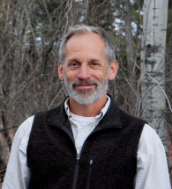Offer a detailed explanation of what is happening in the image.

The image features a man smiling warmly against a backdrop of trees, likely in a natural setting that suggests a connection with the outdoors. He has a gray beard and is dressed in a dark vest over a white shirt, embodying a casual yet professional appearance that reflects a dedication to his work. This individual is Chris Rimmer, the Emeritus Executive Director of the Vermont Center for Ecostudies (VCE), an organization committed to advancing wildlife conservation through research and community engagement. Chris's leadership emphasizes the importance of integrating science with community involvement to inspire effective conservation efforts. His presence in the photograph captures the spirit of VCE’s mission, which seeks to foster healthy ecosystems guided by informed people.